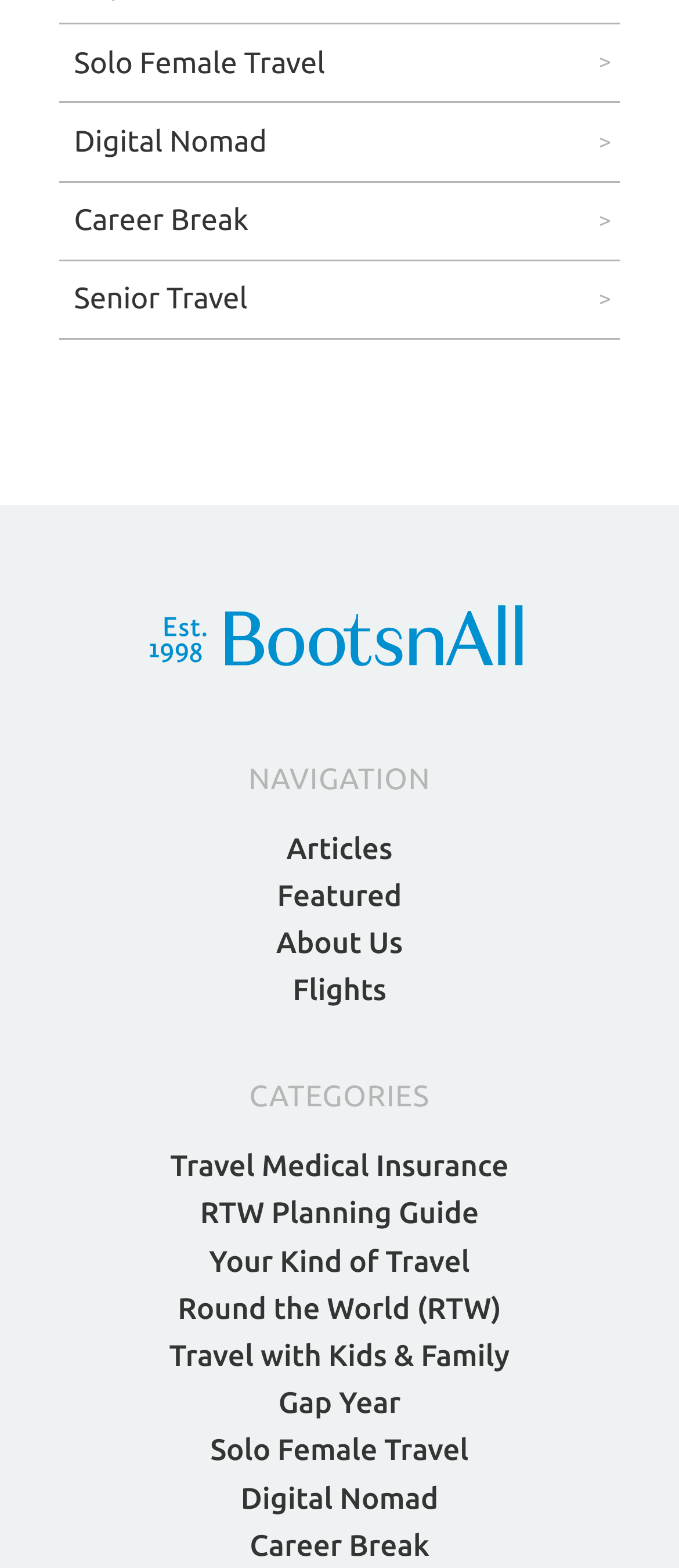Find the bounding box coordinates for the HTML element described in this sentence: "Featured". Provide the coordinates as four float numbers between 0 and 1, in the format [left, top, right, bottom].

[0.408, 0.561, 0.592, 0.582]